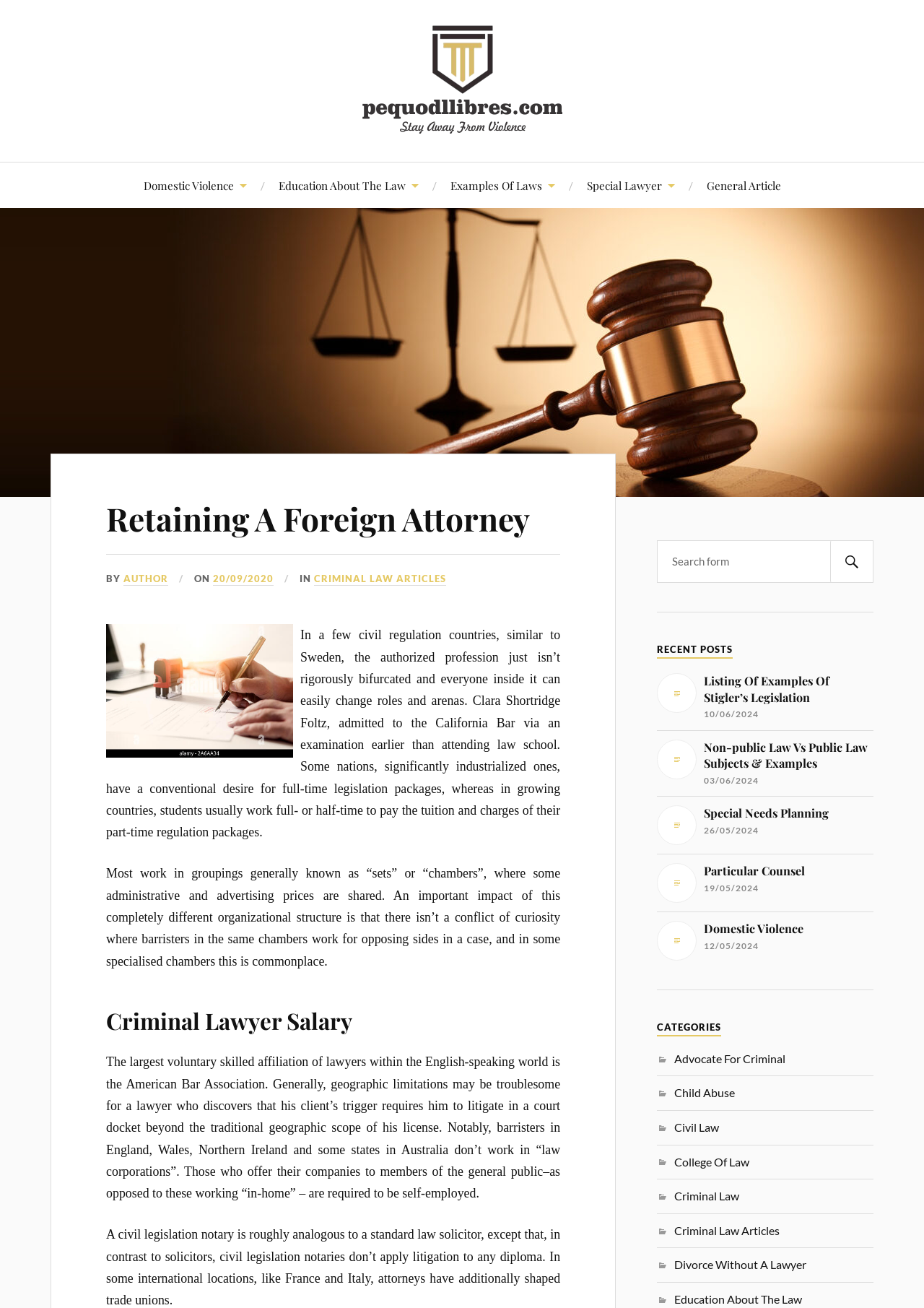Please find the main title text of this webpage.

Retaining A Foreign Attorney